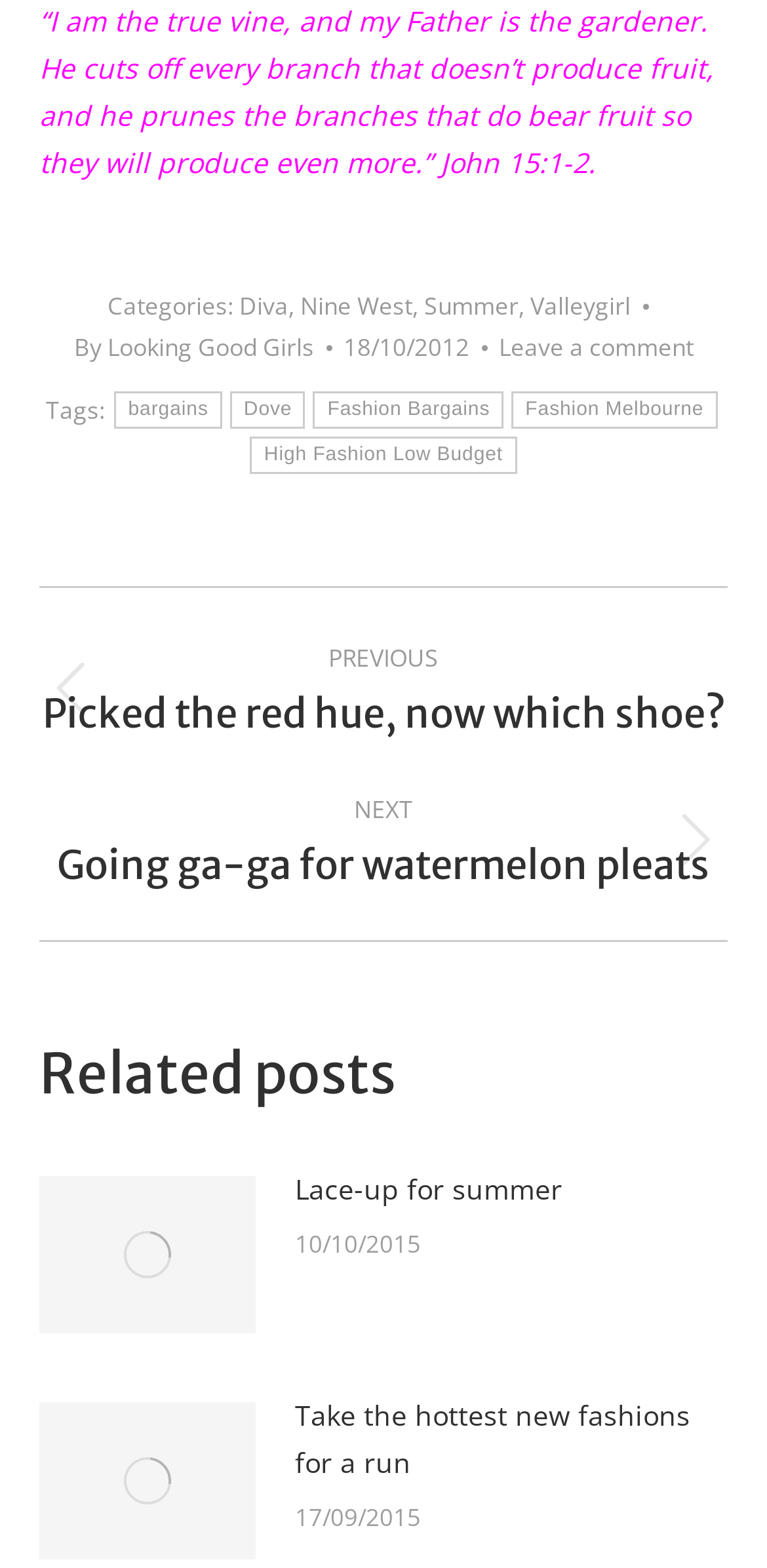Identify the bounding box coordinates of the area you need to click to perform the following instruction: "Click on the 'Next post: Going ga-ga for watermelon pleats'".

[0.051, 0.503, 0.949, 0.568]